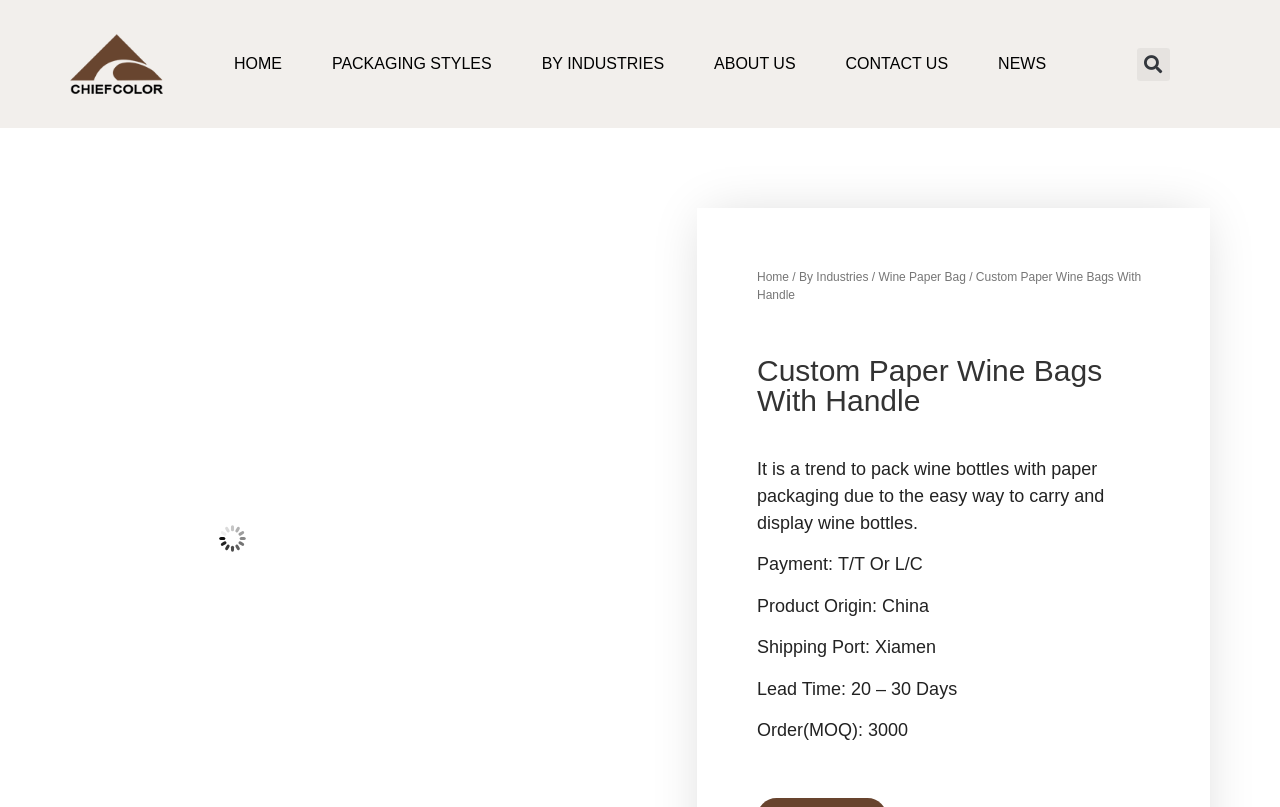Reply to the question with a brief word or phrase: What is the lead time for the product?

20 – 30 Days